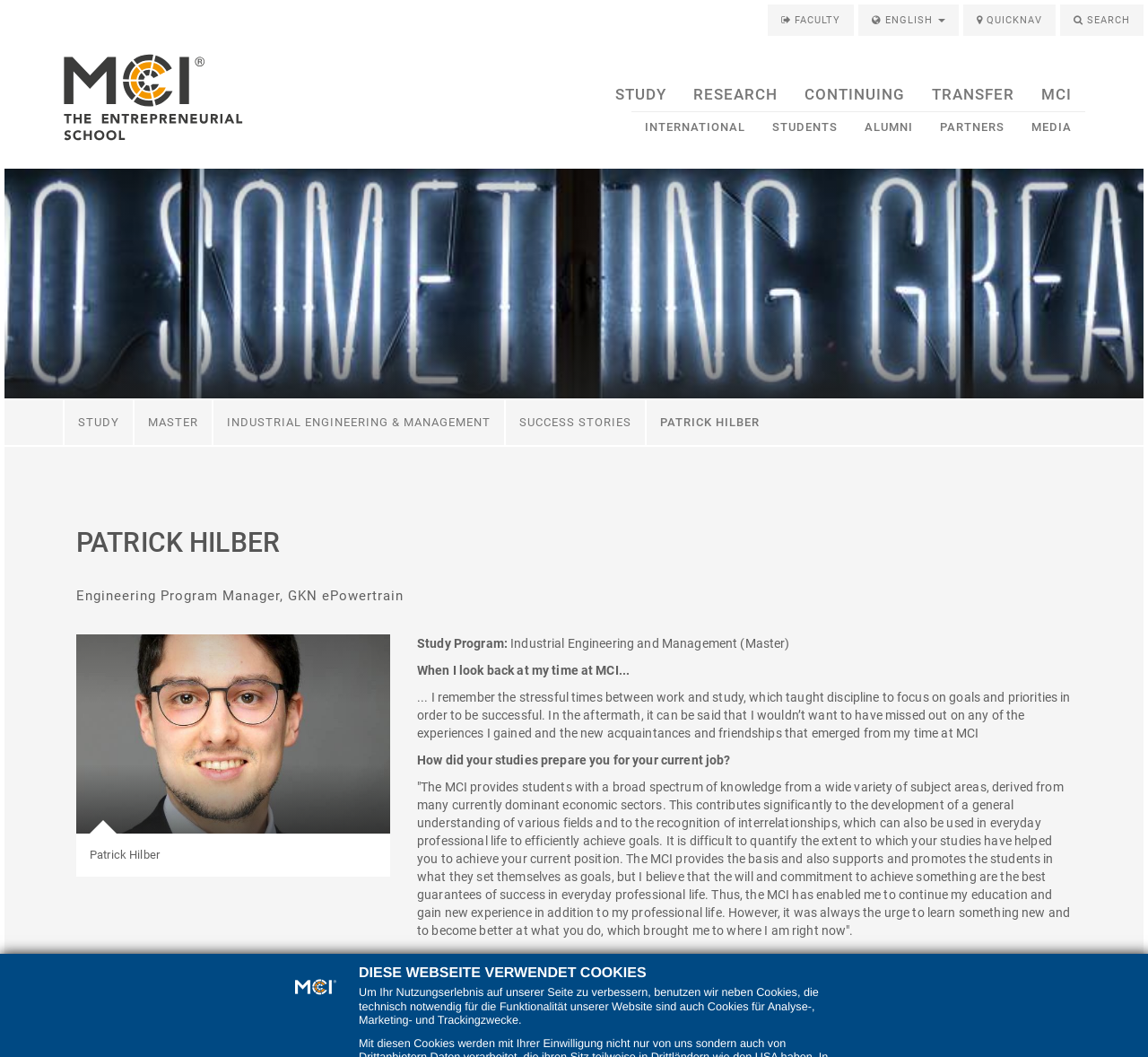What is the name of the person featured on this webpage?
Using the picture, provide a one-word or short phrase answer.

Patrick Hilber